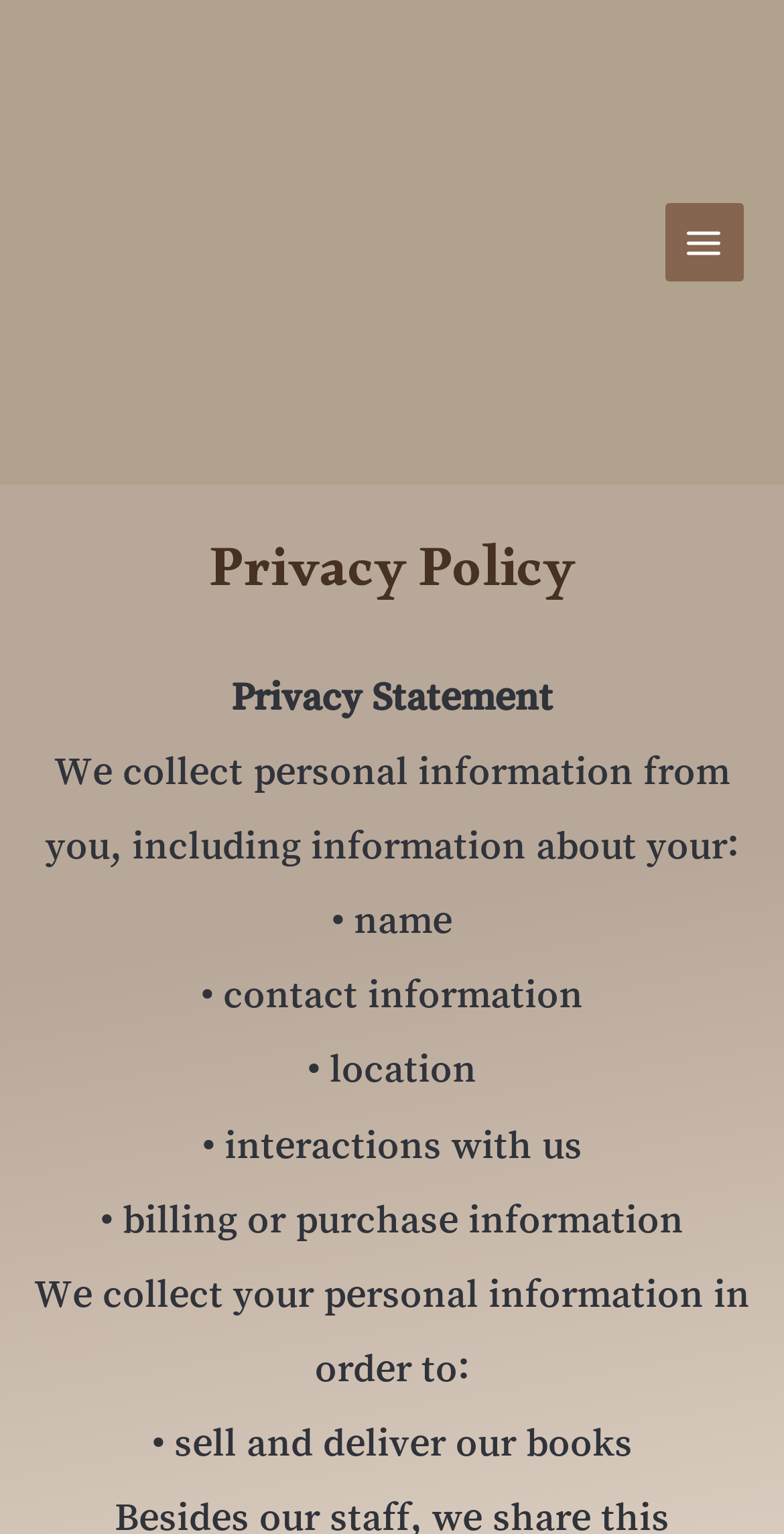Using the information from the screenshot, answer the following question thoroughly:
Why is personal information collected?

According to the webpage, personal information is collected in order to sell and deliver books, which suggests that the website is an e-commerce platform for book sales.